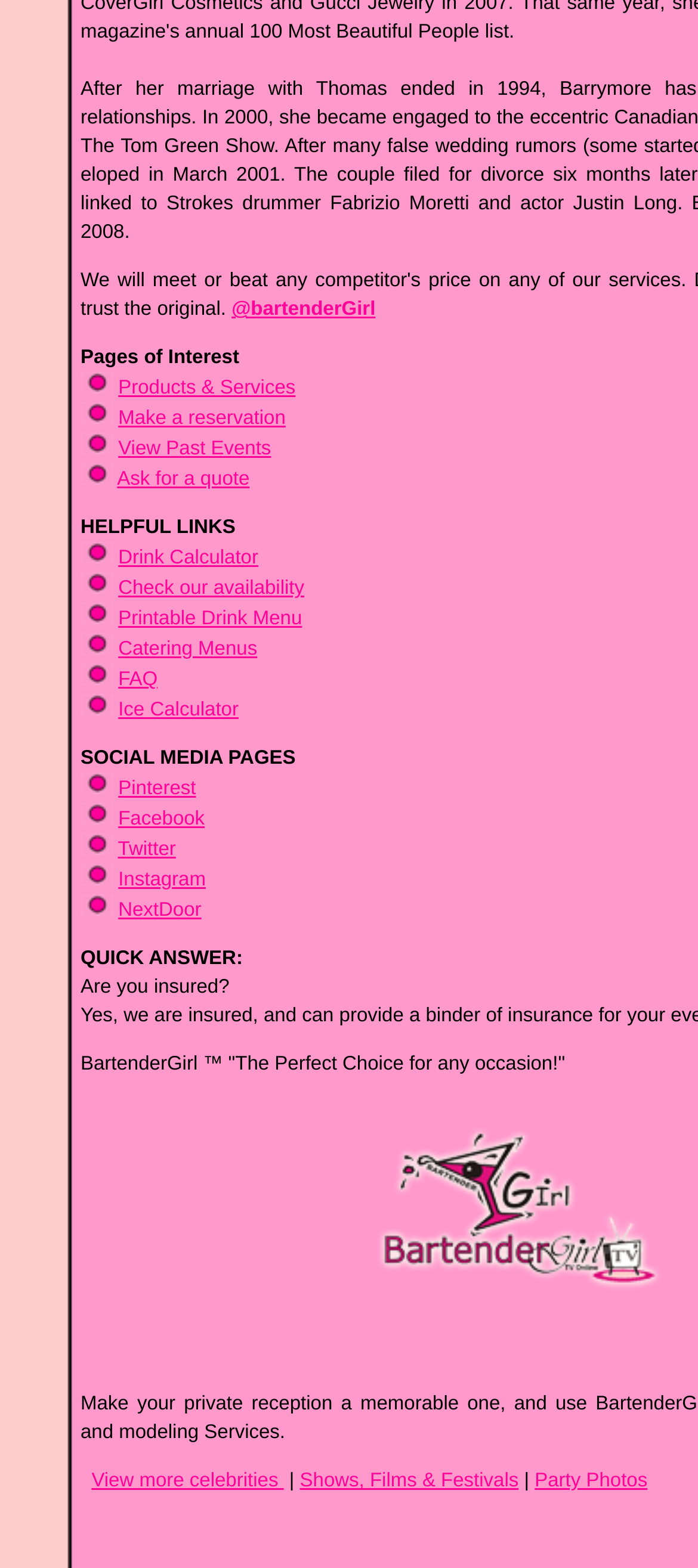What is the name of the company or service provided on this webpage?
Using the details shown in the screenshot, provide a comprehensive answer to the question.

The webpage has a prominent mention of 'BartenderGirl' with a trademark symbol, suggesting that it is the name of the company or service being provided.